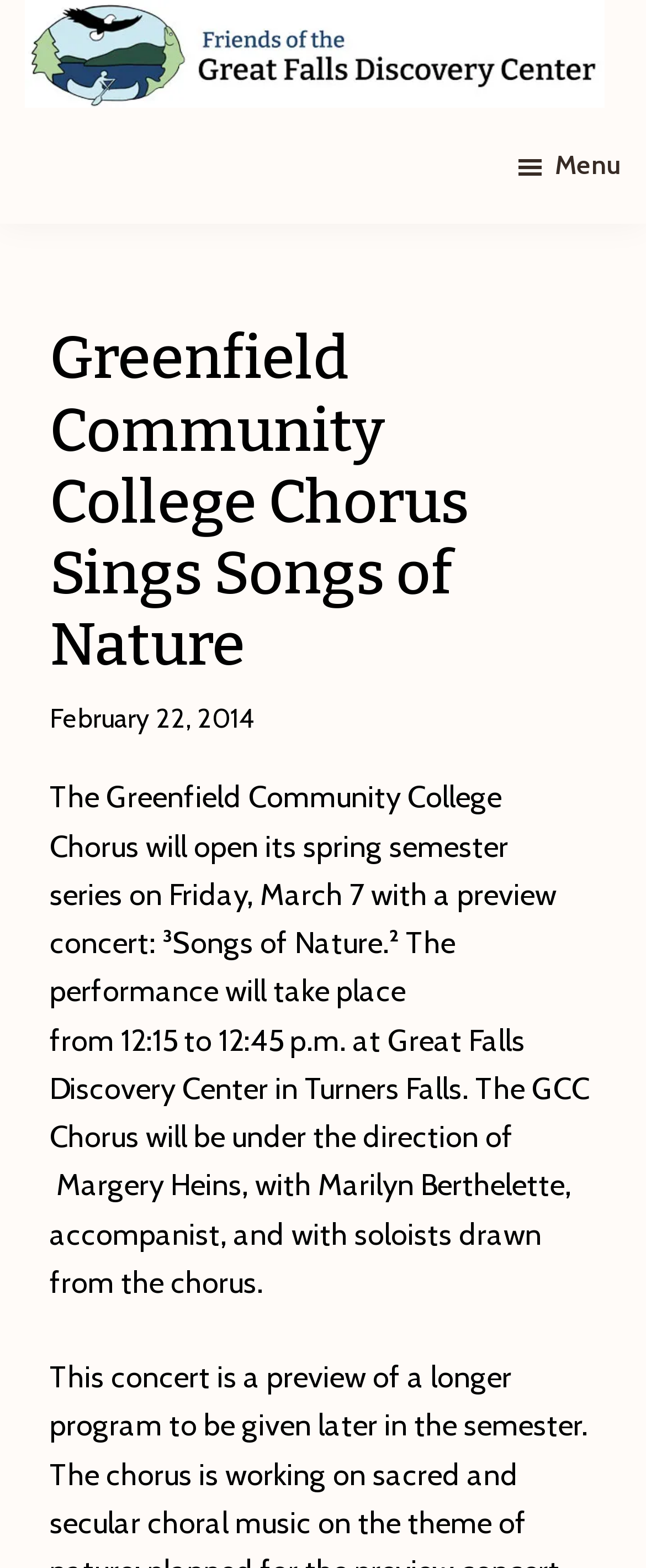Explain the webpage's layout and main content in detail.

The webpage is about the Greenfield Community College Chorus, specifically their upcoming concert "Songs of Nature". At the top left corner, there are two links, "Skip to main content" and "Skip to footer", which are likely navigation aids for accessibility. 

To the right of these links, there is a logo or image of "Friends of The Great Falls Discovery Center" with a corresponding link. 

On the top right side, there is a menu button with an icon, which when expanded, reveals a header section. This section contains the title "Greenfield Community College Chorus Sings Songs of Nature" in a heading element, and below it, a time element displaying the date "February 22, 2014". 

Below the header section, there is a paragraph of text describing the upcoming concert, including the date, time, location, and details about the performance. The text also mentions the director and accompanist of the chorus.